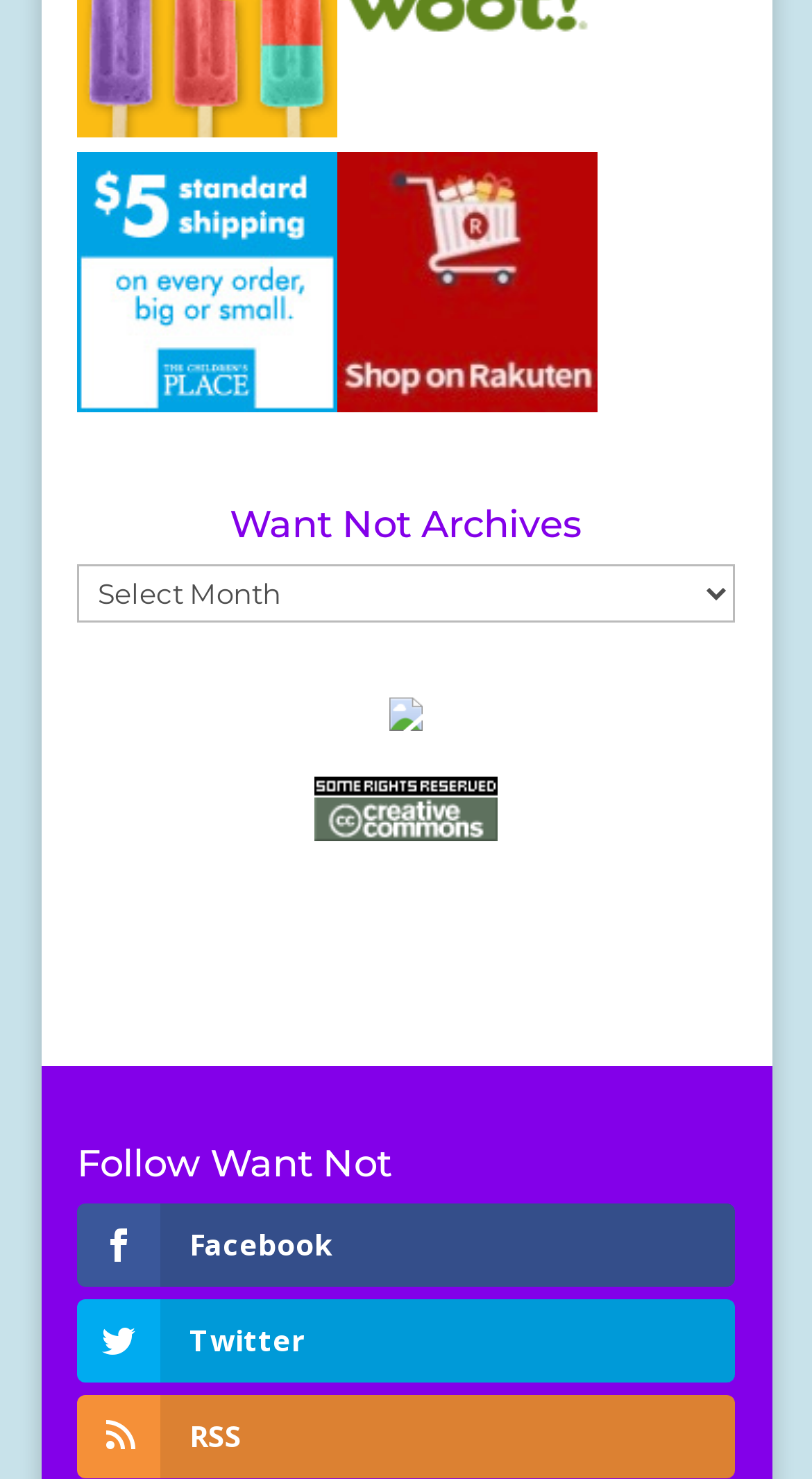Locate the bounding box coordinates of the element's region that should be clicked to carry out the following instruction: "Click on Groupon link". The coordinates need to be four float numbers between 0 and 1, i.e., [left, top, right, bottom].

[0.095, 0.073, 0.416, 0.098]